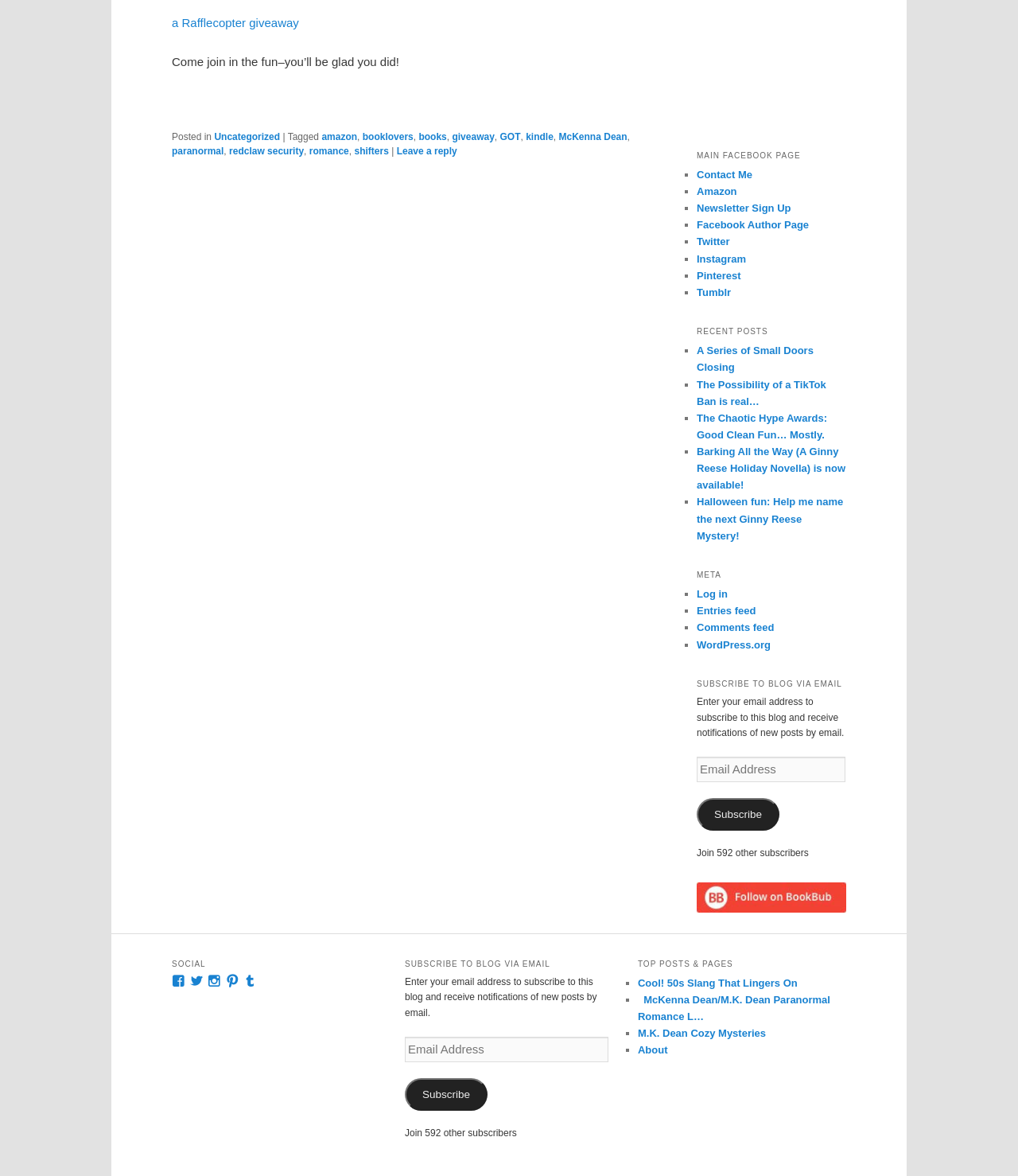What is the type of giveaway mentioned?
Respond to the question with a well-detailed and thorough answer.

The type of giveaway mentioned can be found in the link 'a Rafflecopter giveaway' at the top of the page.